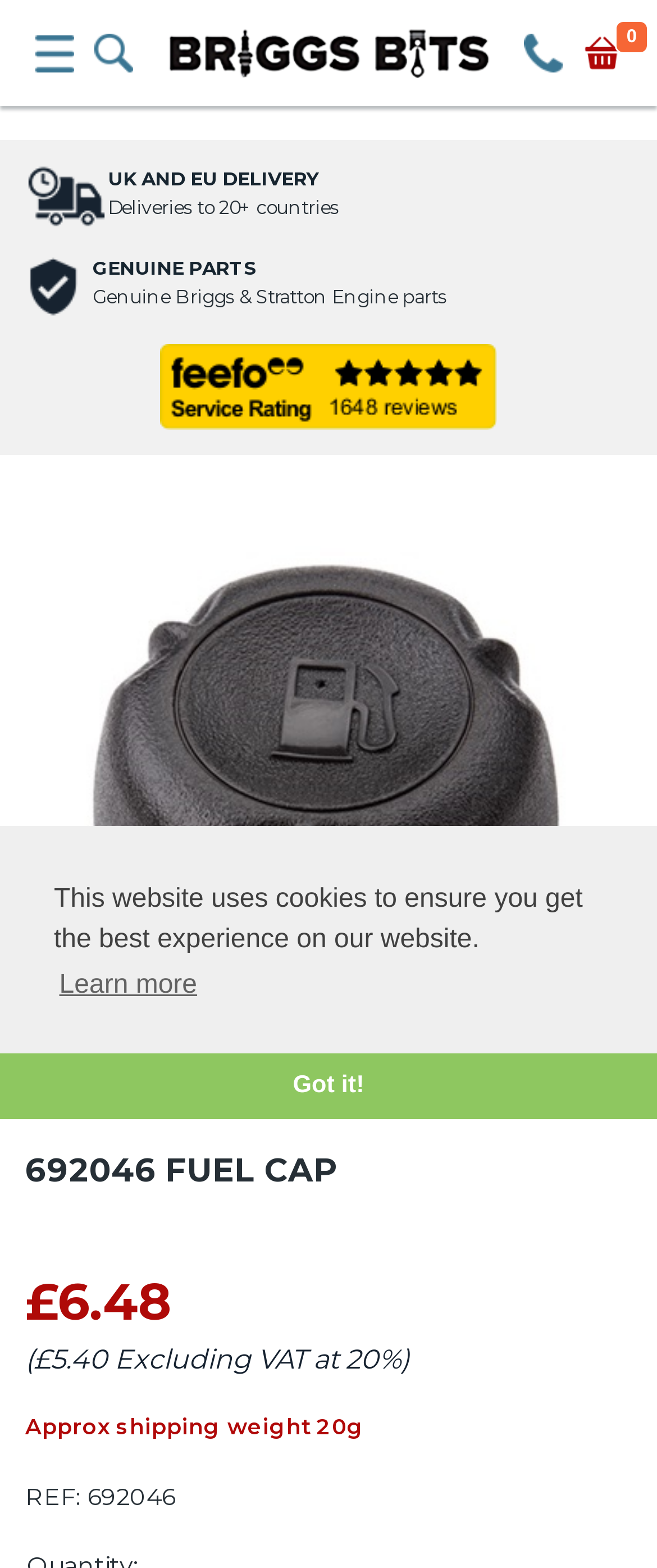Give an extensive and precise description of the webpage.

The webpage is an online parts shop, specifically showcasing the Briggs & Stratton 692046 Feul Petrol Cap. At the top of the page, there is a cookie consent dialog with a message explaining the use of cookies on the website. Below this dialog, there are several links and images, including a search icon, the Briggs & Stratton UK logo, and a few other links with no text.

On the left side of the page, there are three images with accompanying text. The first image has text "UK AND EU DELIVERY" and "Deliveries to 20+ countries" below it. The second image has text "GENUINE PARTS" and "Genuine Briggs & Stratton Engine parts" below it. The third image has no text.

In the center of the page, there is a large image of the 692046 Fuel Cap, which is the main product being showcased. Above the image, there is a heading "692046 FUEL CAP". Below the image, there are several lines of text, including the price "£6.48" and a description of the product, including its approximate shipping weight and reference number.